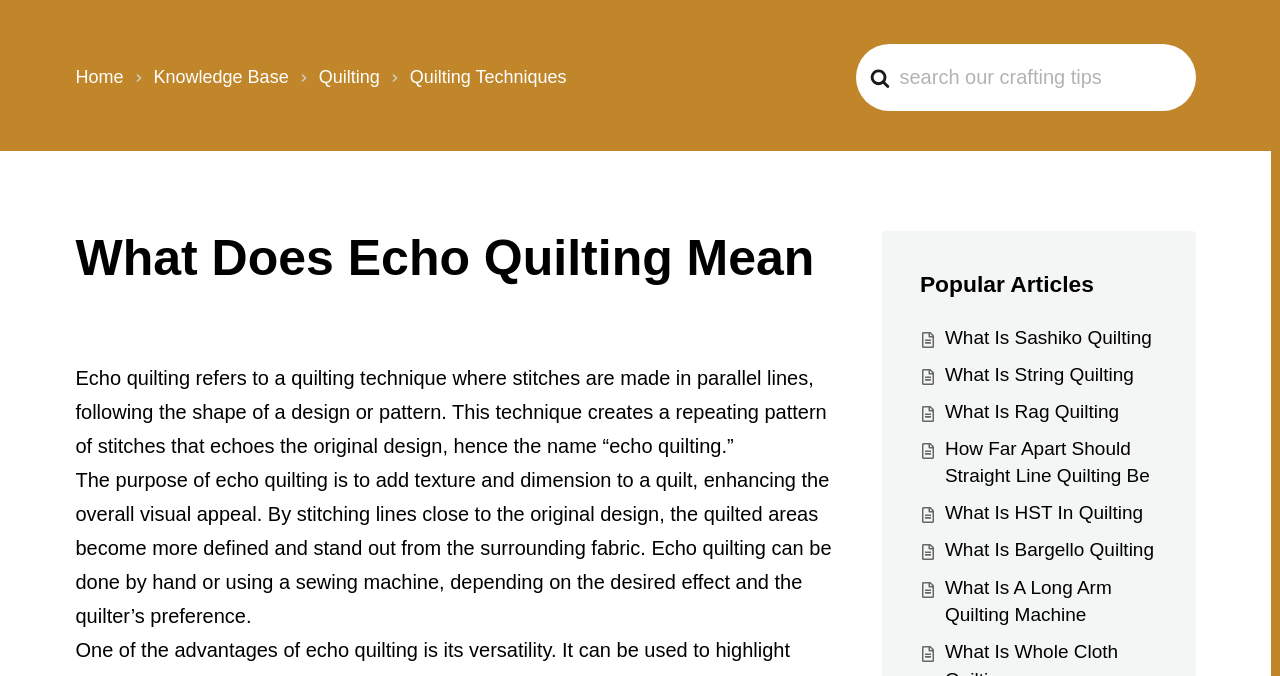Refer to the image and provide an in-depth answer to the question:
Can echo quilting be done by hand?

The webpage states that echo quilting can be done by hand or using a sewing machine, depending on the desired effect and the quilter's preference, which implies that hand quilting is a possible method.